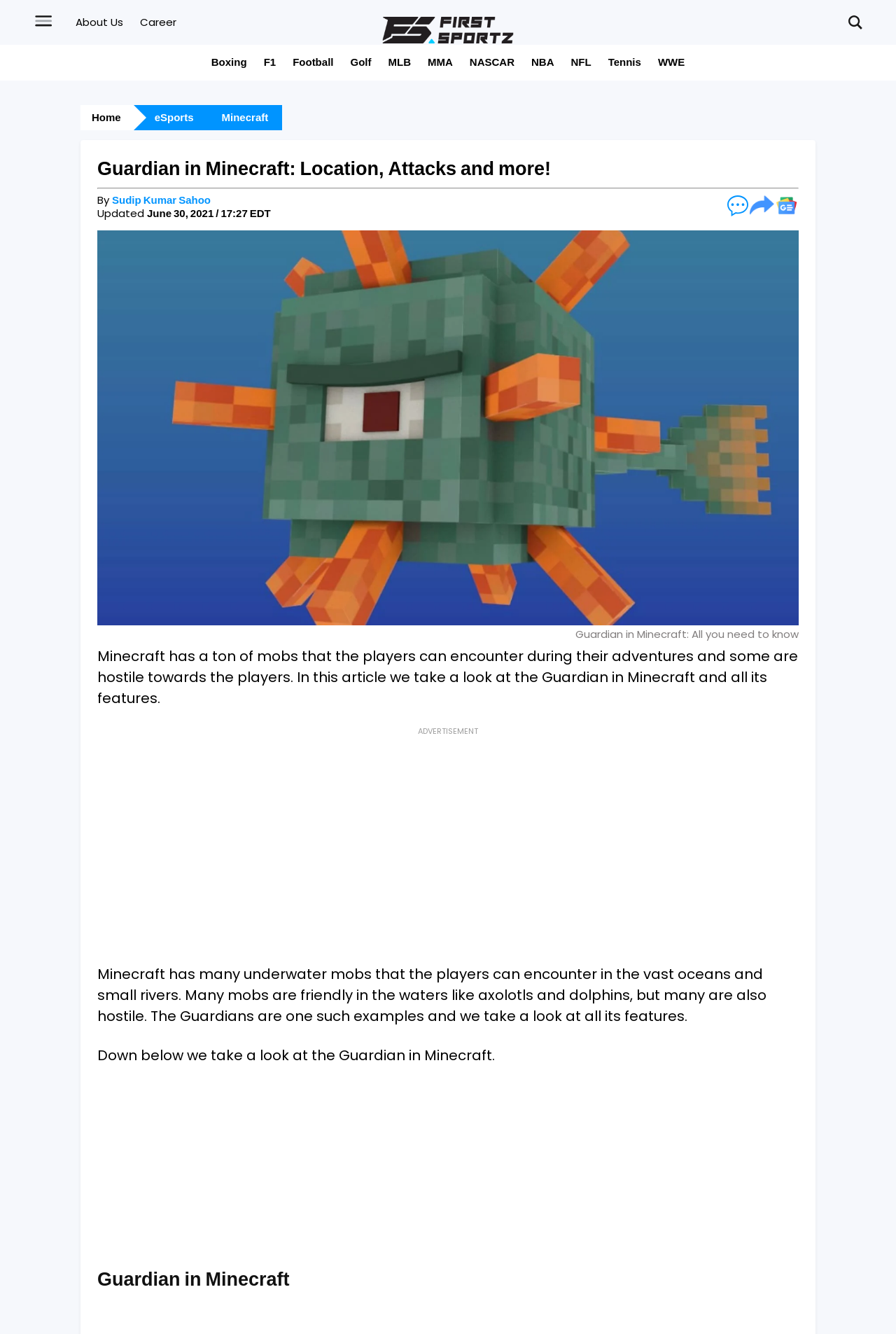Pinpoint the bounding box coordinates of the element you need to click to execute the following instruction: "View the 'Minecraft' page". The bounding box should be represented by four float numbers between 0 and 1, in the format [left, top, right, bottom].

[0.224, 0.079, 0.315, 0.098]